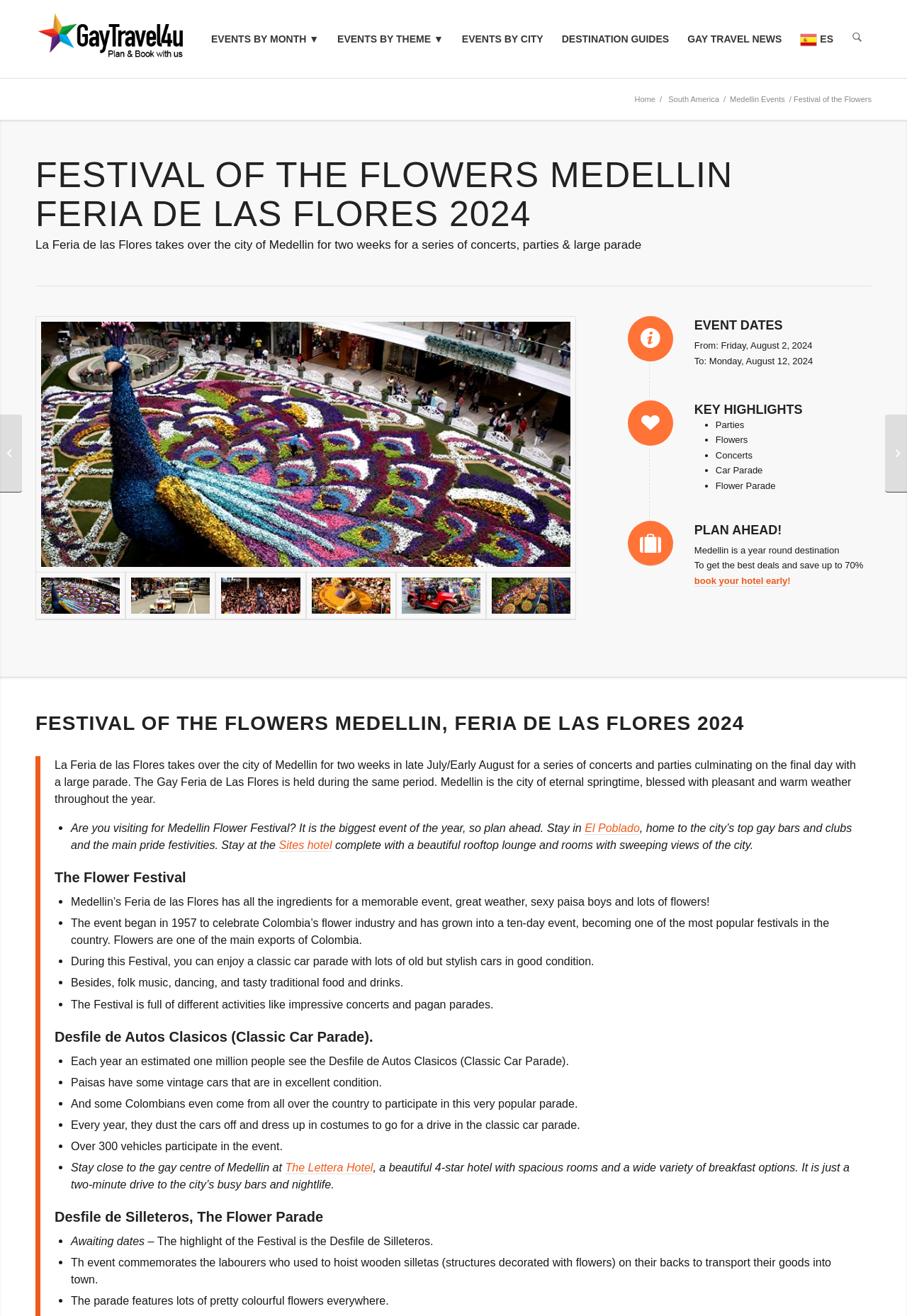Illustrate the webpage's structure and main components comprehensively.

The webpage is about the Festival of the Flowers Medellin Feria de las Flores 2024, a two-week event in Medellin, Colombia. At the top of the page, there is a logo and a menu bar with several options, including "EVENTS BY MONTH", "EVENTS BY THEME", "EVENTS BY CITY", "DESTINATION GUIDES", "GAY TRAVEL NEWS", and "Search Icon". 

Below the menu bar, there is a heading that reads "FESTIVAL OF THE FLOWERS MEDELLIN FERIA DE LAS FLORES 2024" followed by a brief description of the event, which takes over the city of Medellin for two weeks with a series of concerts, parties, and a large parade.

On the left side of the page, there are several links to different sections of the festival, including "Festival of the Flowers Medellin, Feria de las Flores" with multiple images. 

In the main content area, there are several articles and sections. The first section is about the event dates, which are from Friday, August 2, 2024, to Monday, August 12, 2024. The next section highlights the key events of the festival, including parties, flowers, concerts, and parades. 

Below that, there is a call-to-action section "Plan Ahead!" with a link to plan ahead for the festival. The following section provides more information about planning ahead, including booking hotels early to get the best deals.

The page also has a section about the festival itself, describing it as a two-week event in late July/Early August with concerts, parties, and a large parade. There is also a section about visiting Medellin for the festival, recommending staying in El Poblado, which is home to the city's top gay bars and clubs. 

Finally, there is a section about the Flower Festival, highlighting its ingredients for a memorable event, including great weather, sexy paisa boys, and lots of flowers.